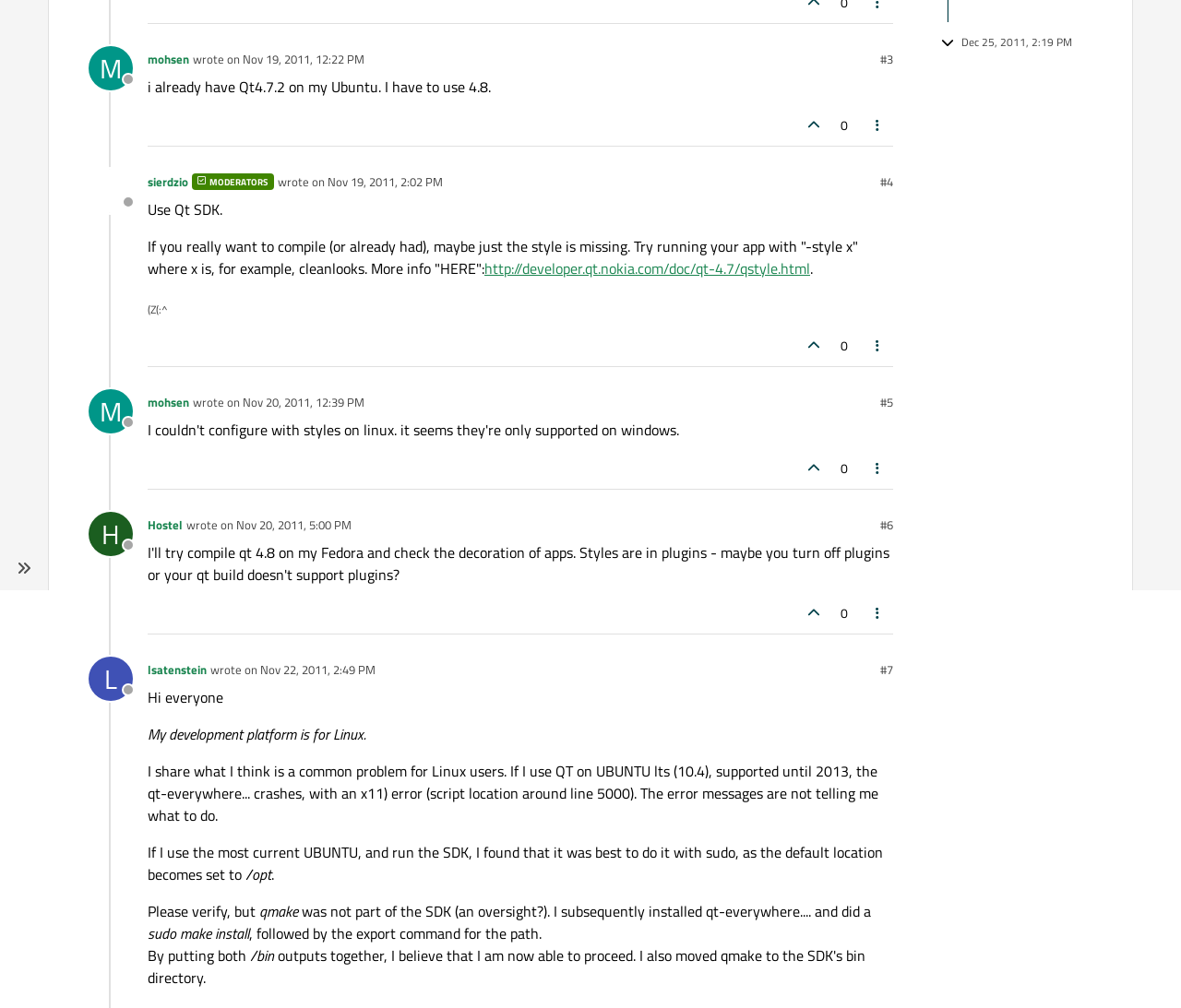Please find the bounding box coordinates in the format (top-left x, top-left y, bottom-right x, bottom-right y) for the given element description. Ensure the coordinates are floating point numbers between 0 and 1. Description: Nov 19, 2011, 2:02 PM

[0.277, 0.171, 0.375, 0.189]